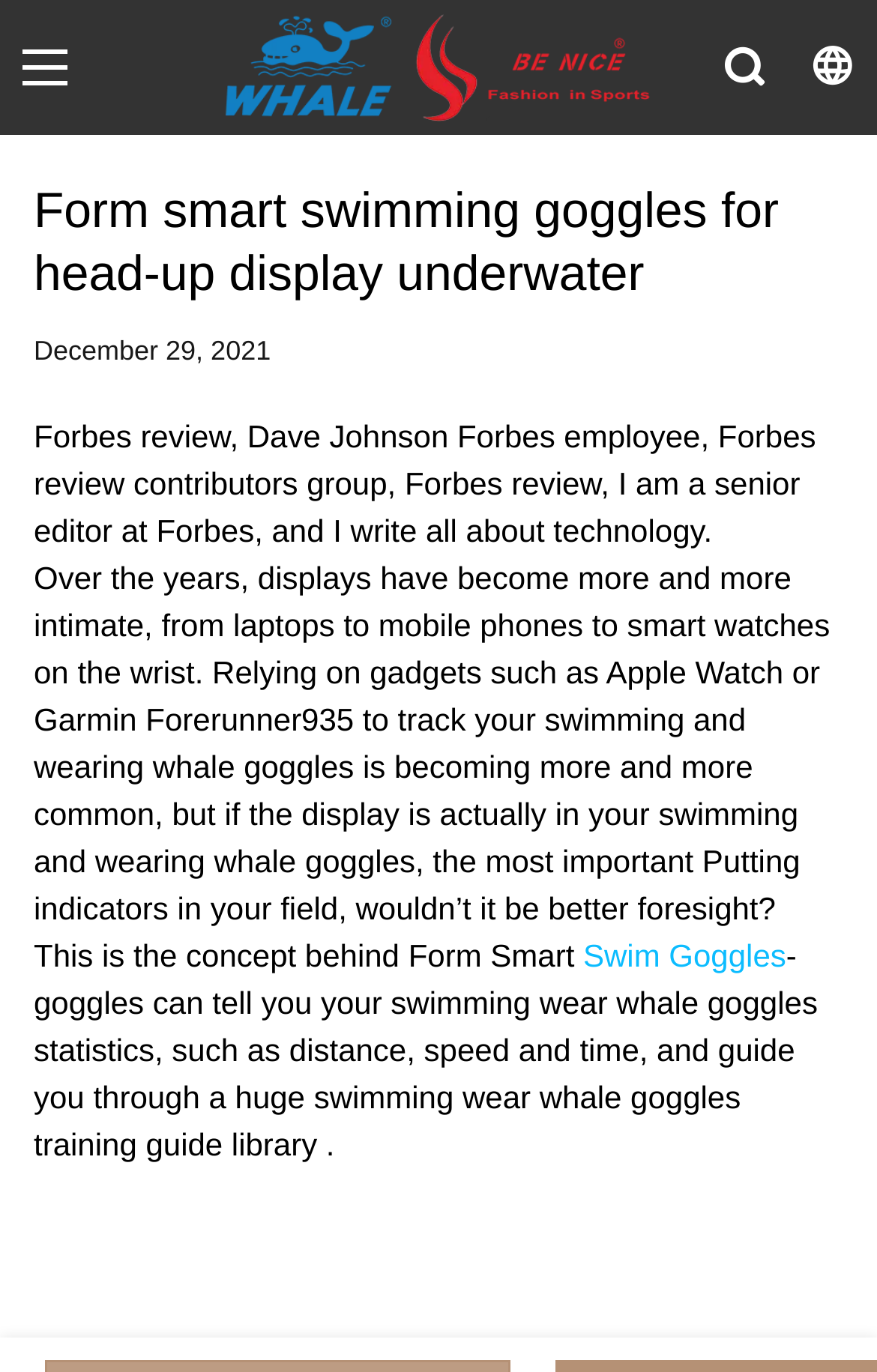What is the date of the article?
Using the visual information, respond with a single word or phrase.

December 29, 2021